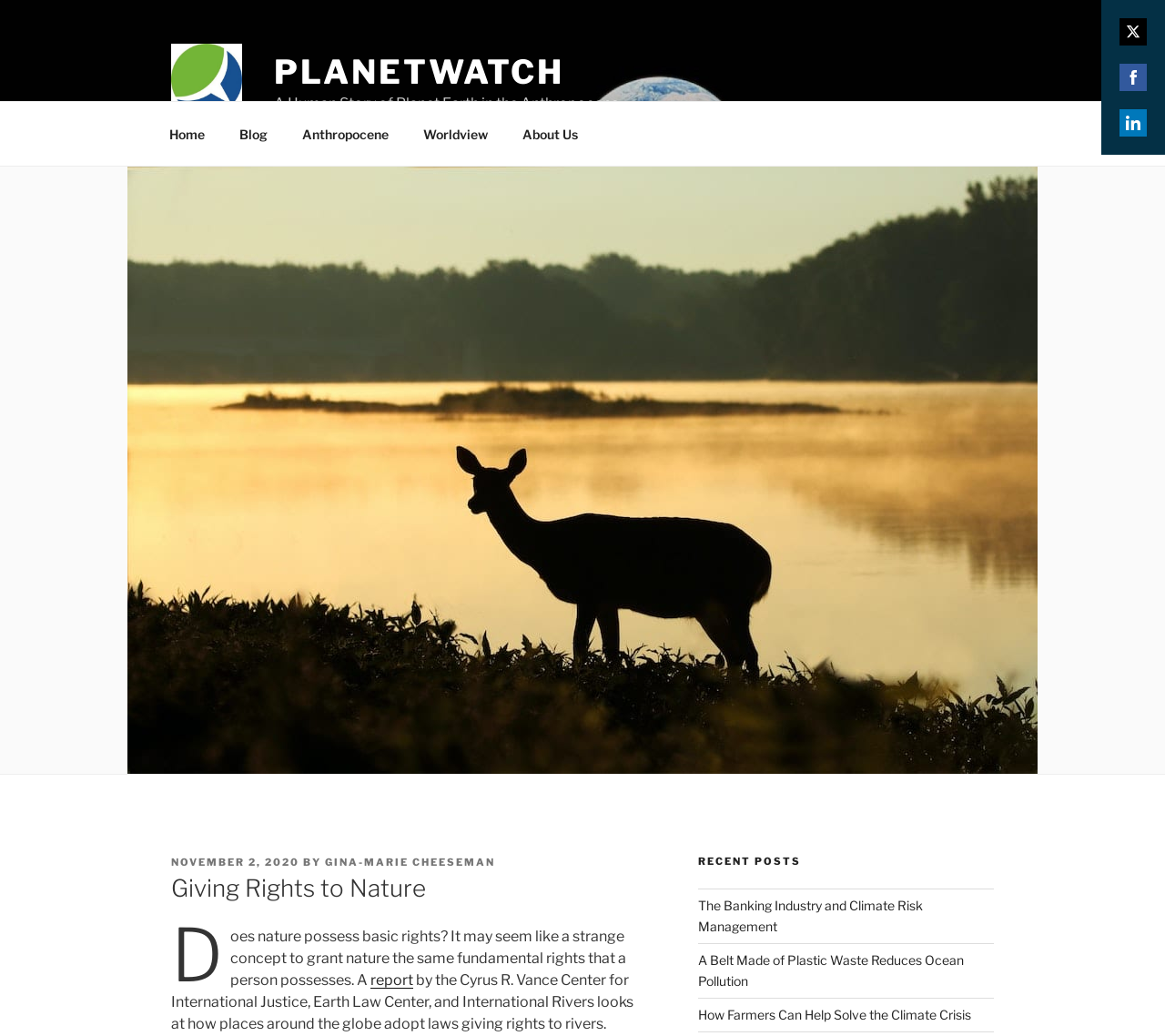Use the details in the image to answer the question thoroughly: 
How many social media sharing options are available?

At the top-right corner of the webpage, there are three social media sharing options available, which are Twitter, Facebook, and LinkedIn.